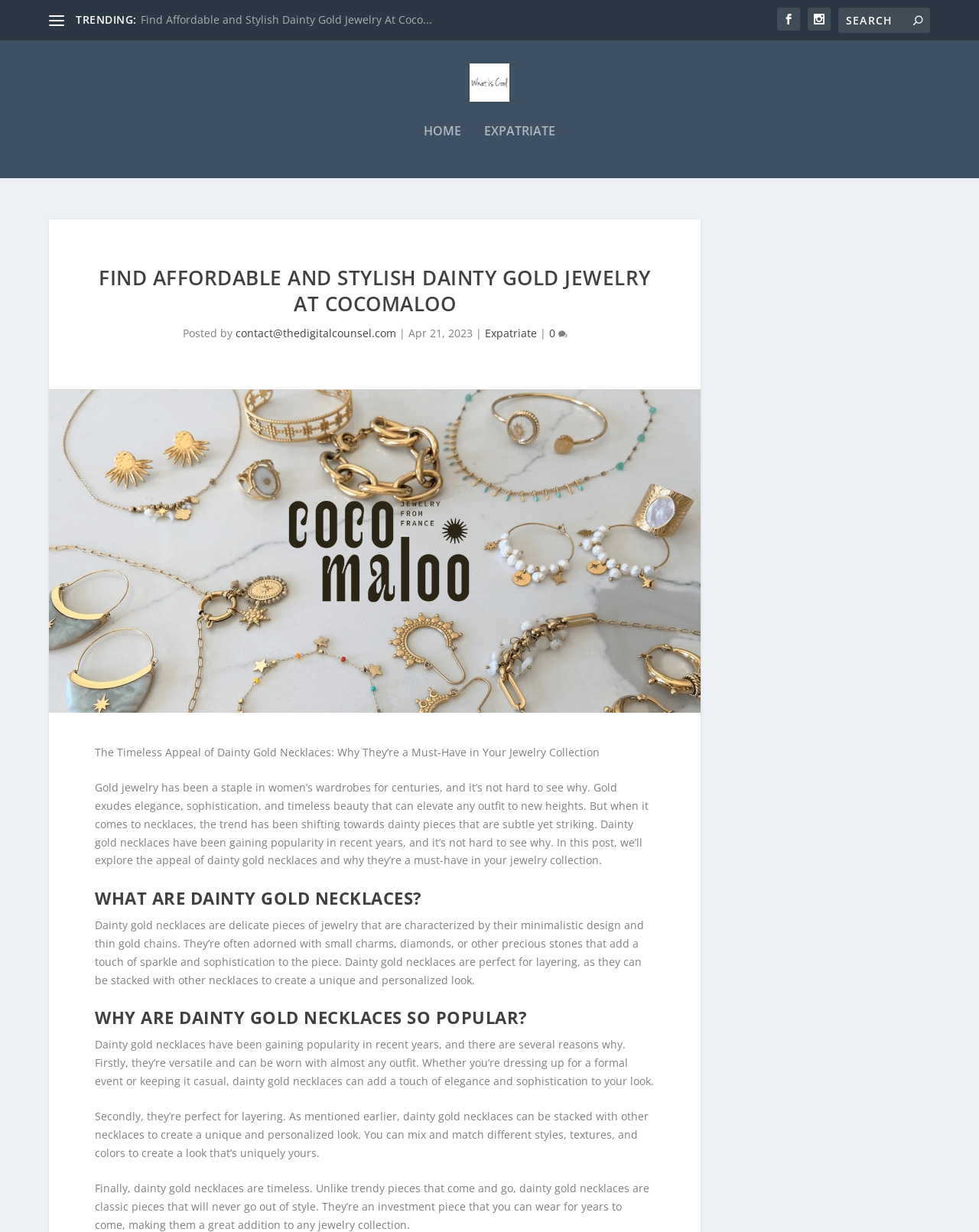Please identify the bounding box coordinates of the element that needs to be clicked to perform the following instruction: "Click on the trending link".

[0.077, 0.011, 0.139, 0.022]